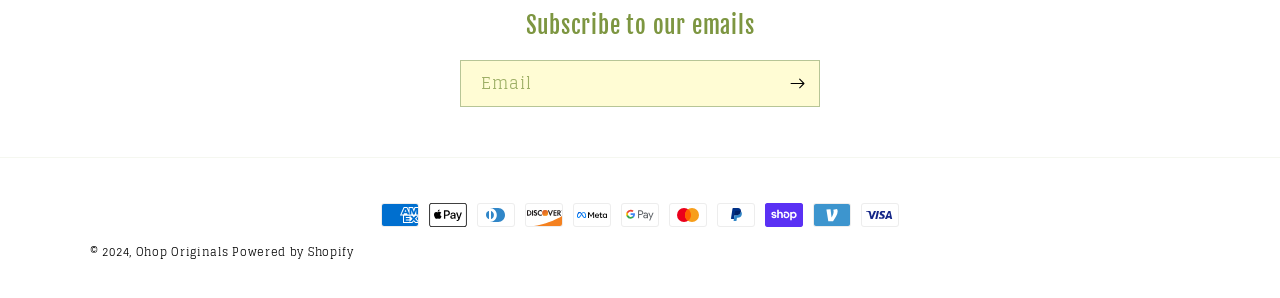What is the purpose of the textbox?
Based on the image, answer the question with as much detail as possible.

The textbox is labeled 'Email' and is required, indicating that it is used to input an email address, likely for subscription purposes.